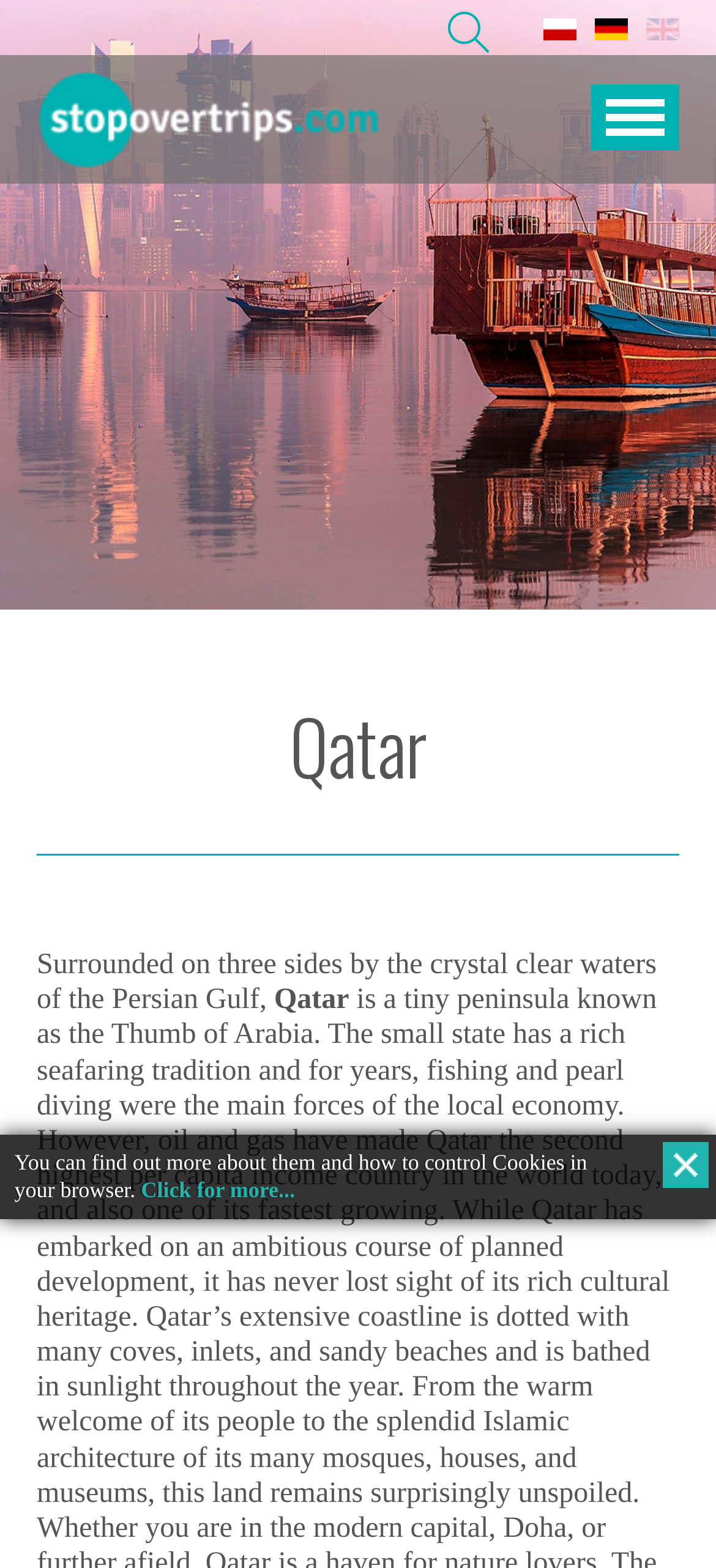Provide your answer in a single word or phrase: 
What is the purpose of the search box?

To search